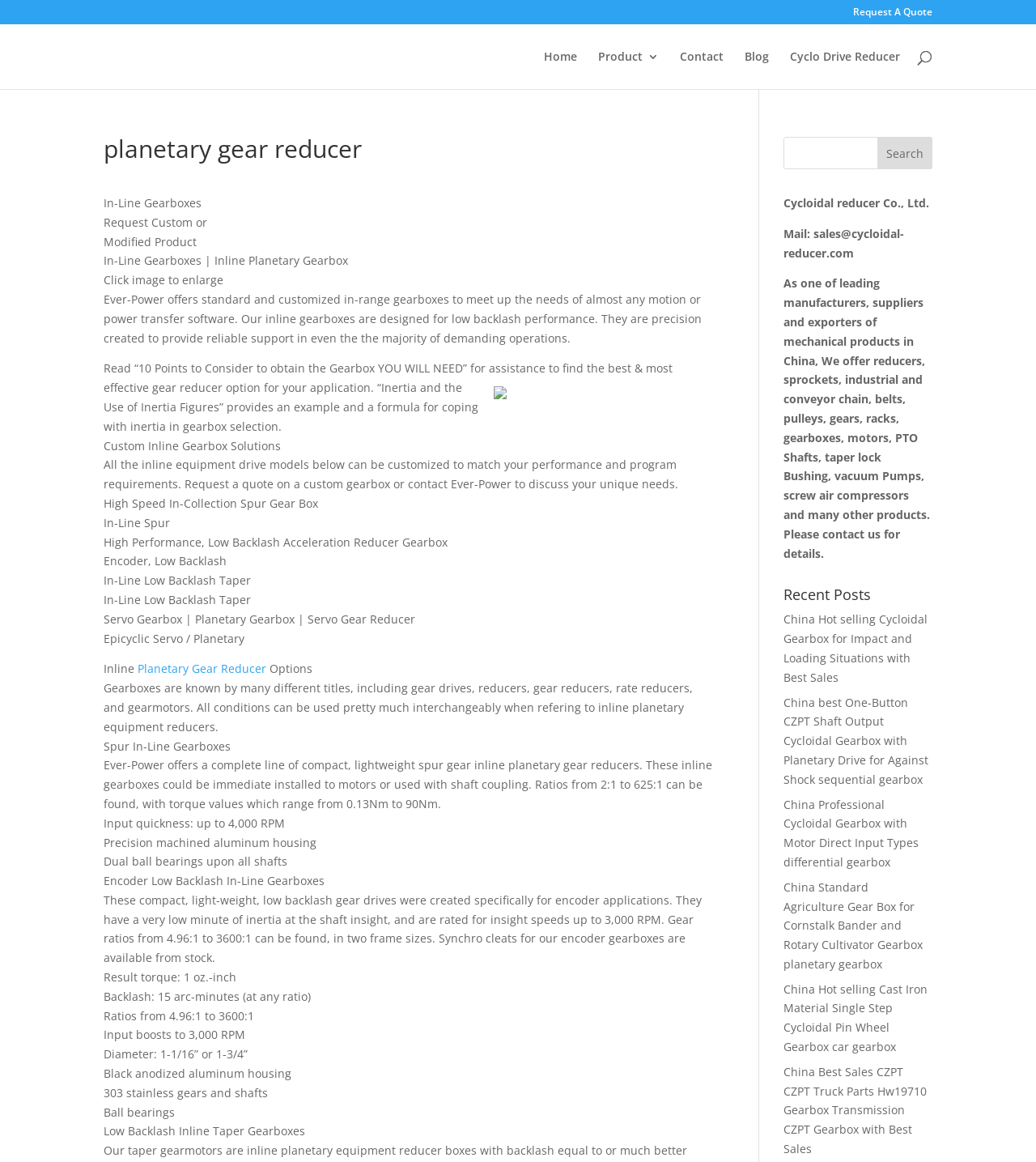Summarize the webpage in an elaborate manner.

This webpage is about In-Line Gearboxes, specifically showcasing Ever-Power's standard and customized inline gearboxes. At the top, there is a navigation menu with links to "Request A Quote", "Home", "Product 3", "Contact", "Blog", and "Cyclo Drive Reducer". Below the navigation menu, there is a search bar with a search box and a "Search" button.

The main content of the webpage is divided into several sections. The first section introduces In-Line Gearboxes, with a heading "planetary gear reducer" and a brief description of Ever-Power's inline gearboxes. Below this section, there is an image with a caption "Click image to enlarge".

The next section provides more detailed information about Ever-Power's inline gearboxes, including their features, benefits, and applications. This section is divided into several sub-sections, each highlighting a specific type of inline gearbox, such as High Speed In-Collection Spur Gear Box, Encoder, Low Backlash, and Servo Gearbox.

Throughout the webpage, there are several links to other pages, including "Planetary Gear Reducer", "Custom Inline Gearbox Solutions", and "Recent Posts". The "Recent Posts" section lists several articles related to gearboxes, including "China Hot selling Cycloidal Gearbox for Impact and Loading Situations with Best Sales" and "China Best Sales CZPT CZPT Truck Parts Hw19710 Gearbox Transmission CZPT Gearbox with Best Sales".

At the bottom of the webpage, there is a footer section with contact information, including an email address and a brief description of the company, Cycloidal reducer Co., Ltd.